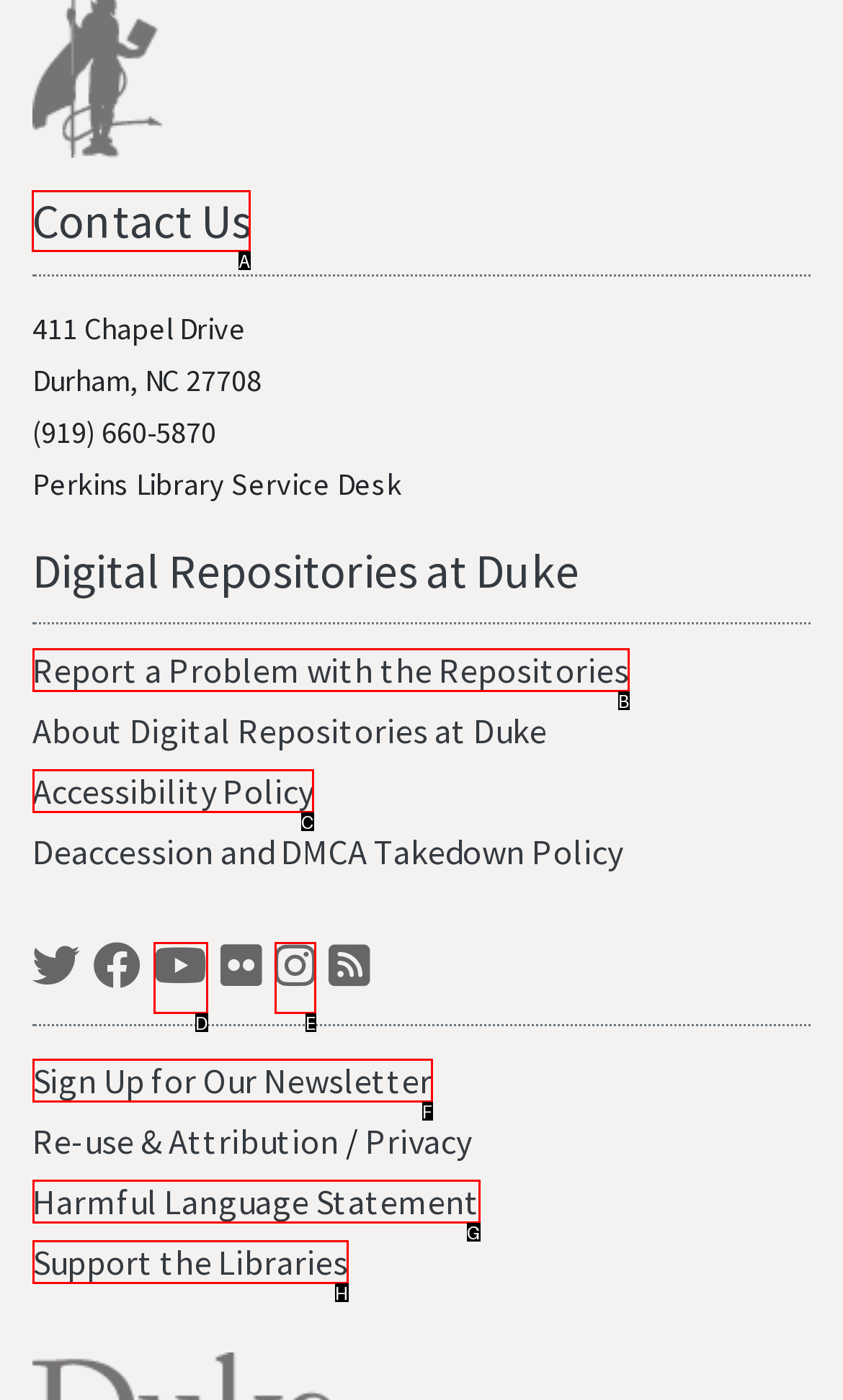Point out the HTML element I should click to achieve the following task: Contact Us Provide the letter of the selected option from the choices.

A